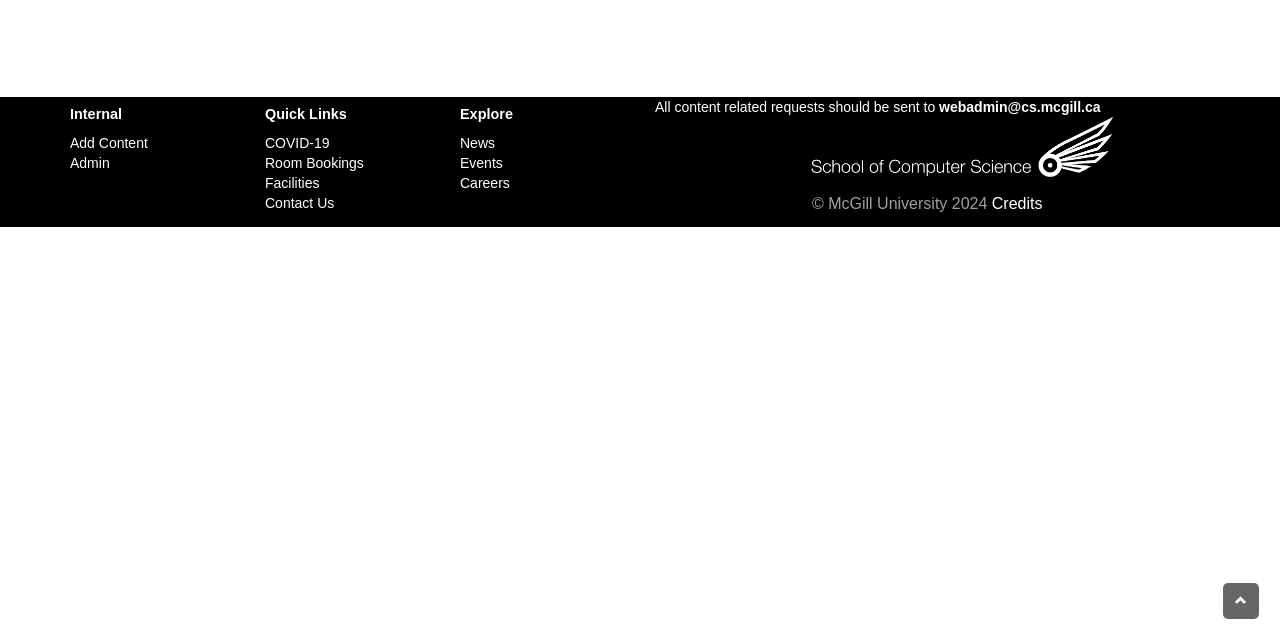Find the bounding box coordinates for the HTML element described as: "Contact Us". The coordinates should consist of four float values between 0 and 1, i.e., [left, top, right, bottom].

[0.207, 0.304, 0.261, 0.329]